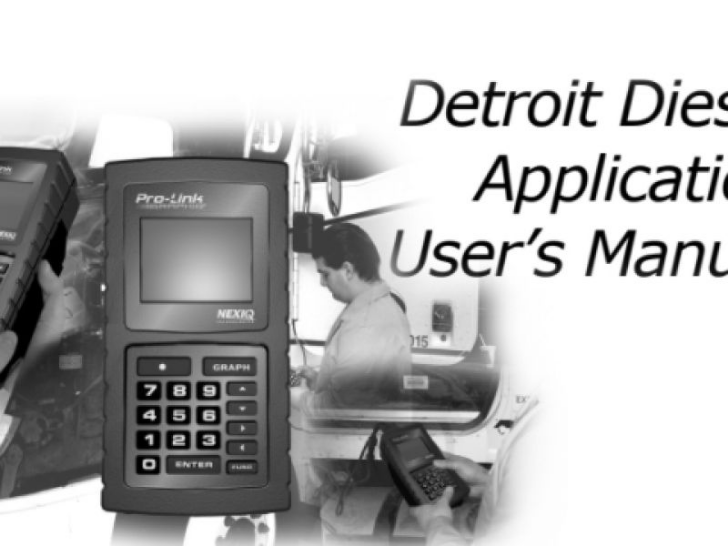Detail every visible element in the image extensively.

The image features the cover of the "Detroit Diesel Application User's Manual," prominently displaying a handheld diagnostic tool known as the Pro-Link, labeled with the NEXIQ logo. The background includes visuals of a technician interacting with equipment, emphasizing the manual's application in practical settings. The text "Detroit Diesel Application User's Manual" is displayed in a bold font, highlighting the document's importance for users of Detroit Diesel applications. This manual is essential for guiding users in effectively utilizing the diagnostic tool, ensuring proper operation and maintenance of diesel engines.